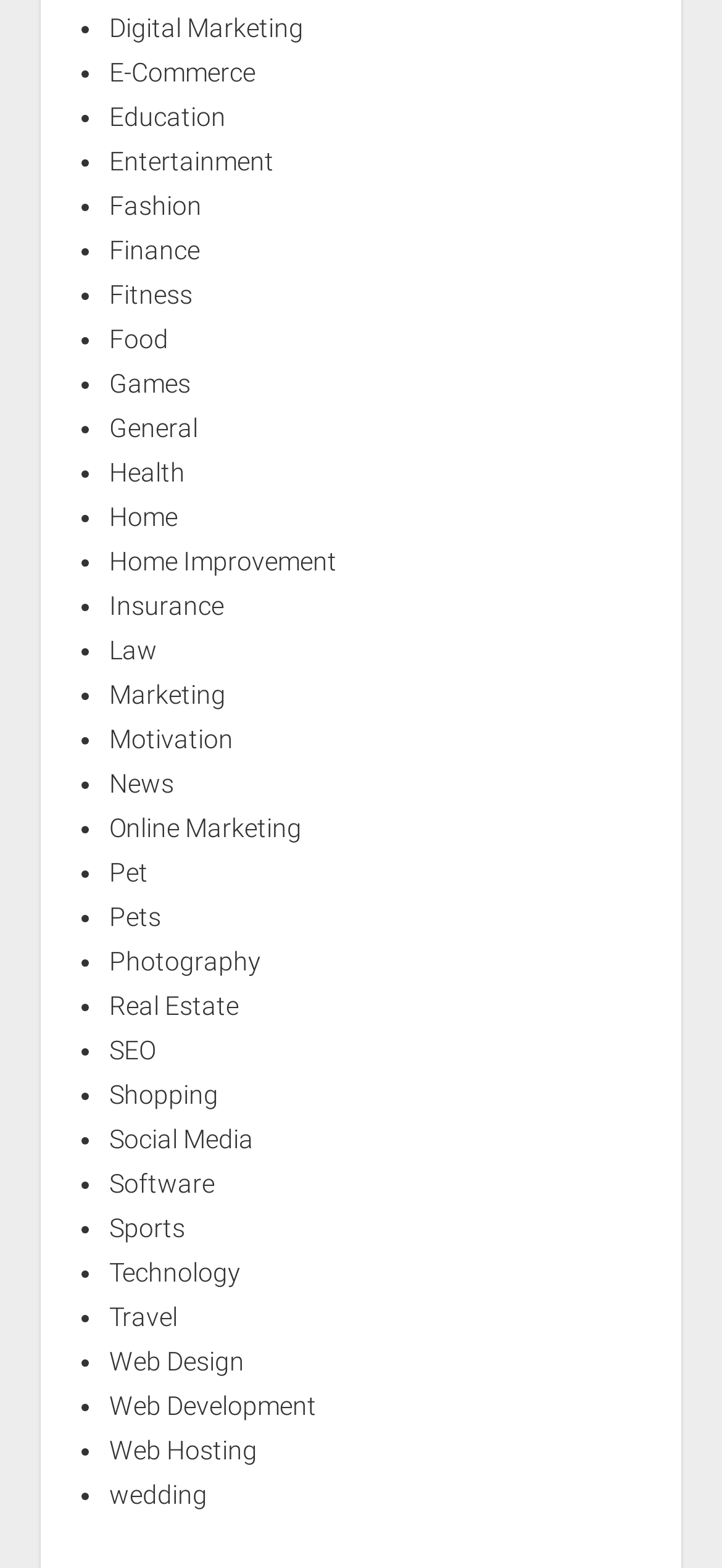Could you find the bounding box coordinates of the clickable area to complete this instruction: "go to home page"?

None